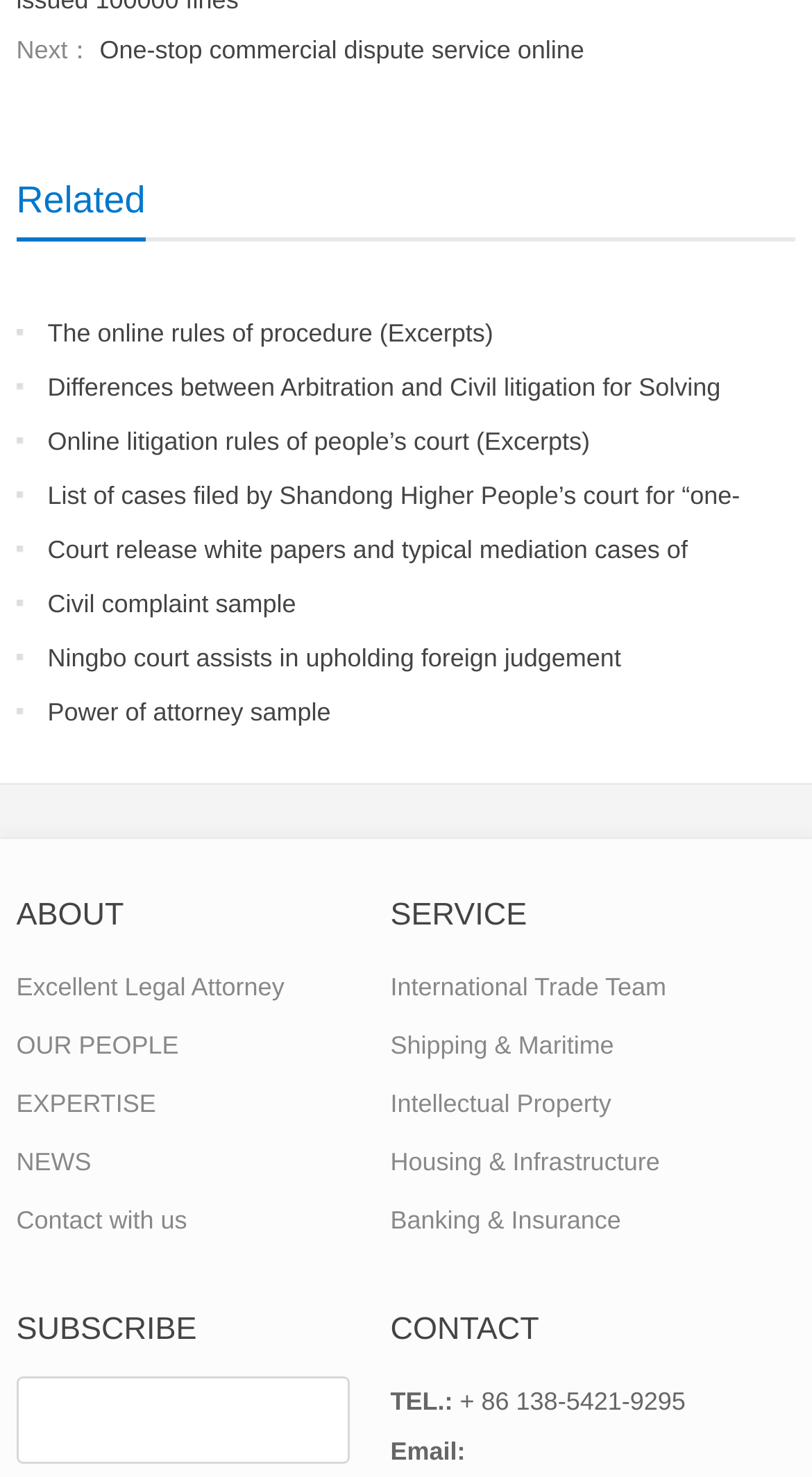Show the bounding box coordinates for the element that needs to be clicked to execute the following instruction: "Click on 'One-stop commercial dispute service online'". Provide the coordinates in the form of four float numbers between 0 and 1, i.e., [left, top, right, bottom].

[0.123, 0.024, 0.719, 0.043]